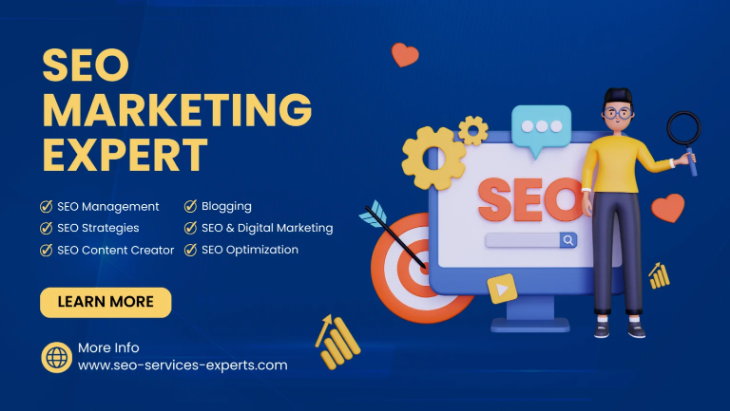Describe all the elements visible in the image meticulously.

The image titled "SEO Marketing Expert" showcases a vibrant and modern design emphasizing key aspects of SEO services. A character stands confidently next to a large computer screen, prominently displaying the word "SEO" in bold letters. Surrounding the character are visually engaging icons that represent various SEO functions, including SEO management, content creation, blogging, and digital marketing strategies. The background features a deep blue gradient that enhances the overall professional aesthetic, while bright accents in yellow and red draw attention to important sections, such as the "Learn More" button and additional service highlights. This visual effectively communicates the importance of SEO in enhancing online visibility and digital marketing efficacy.